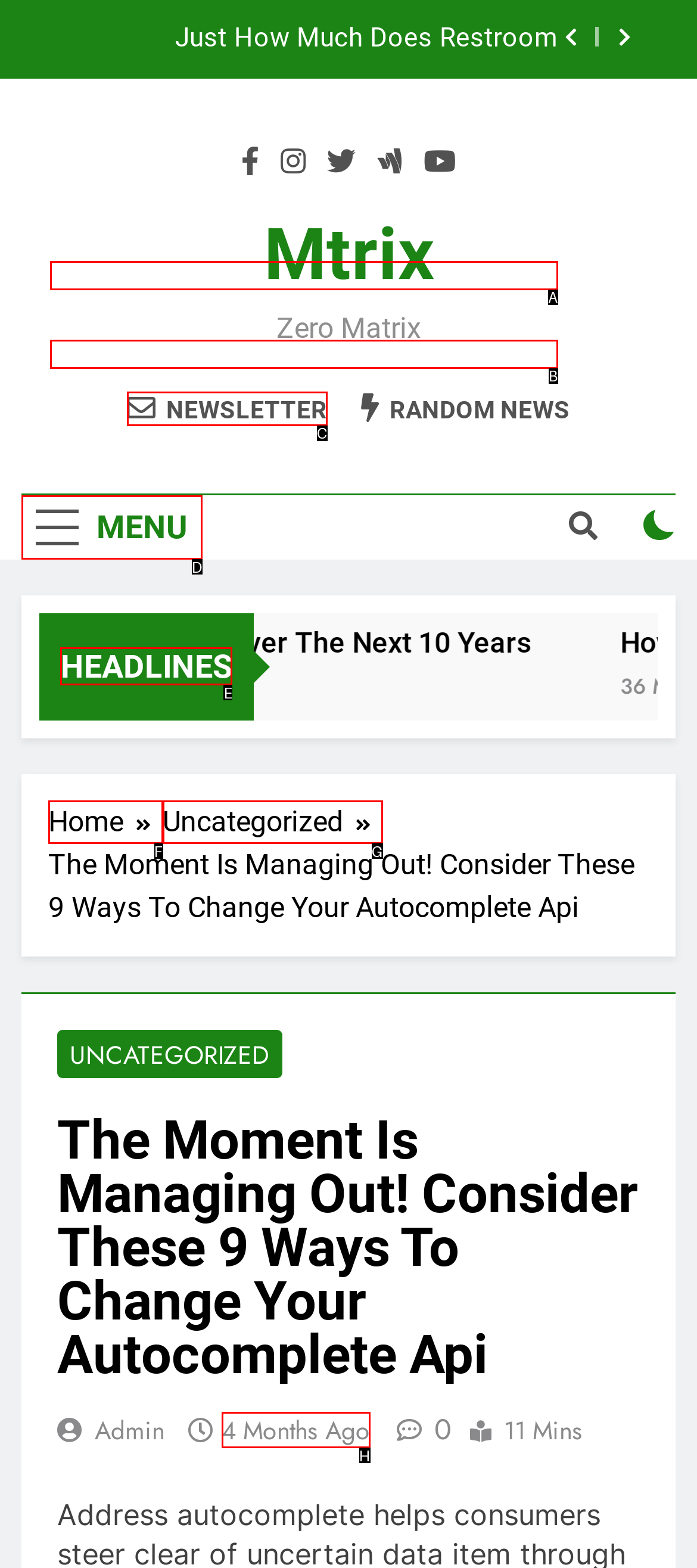Provide the letter of the HTML element that you need to click on to perform the task: View the headlines.
Answer with the letter corresponding to the correct option.

E